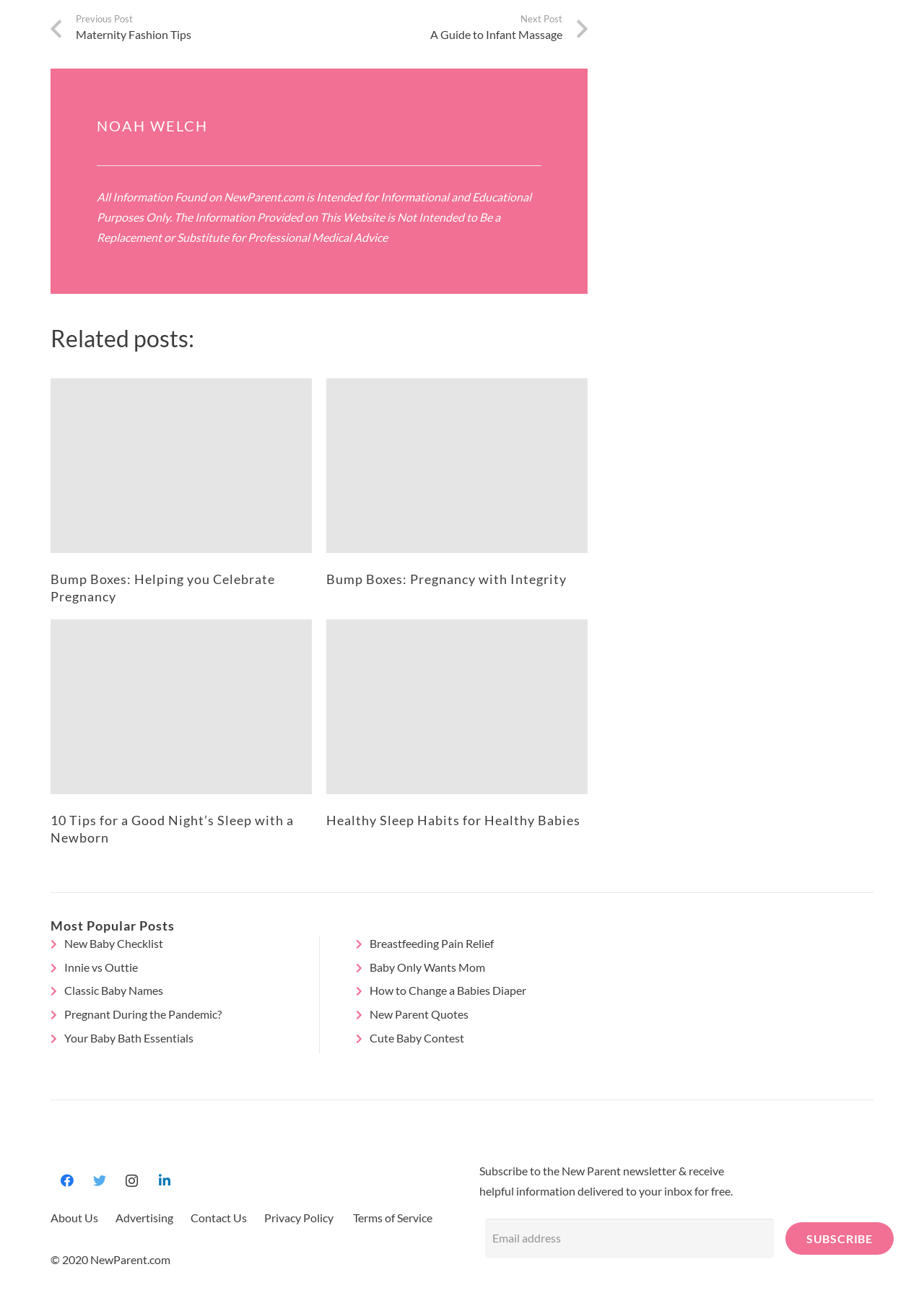Please specify the bounding box coordinates of the clickable section necessary to execute the following command: "Subscribe to the New Parent newsletter".

[0.85, 0.945, 0.967, 0.97]